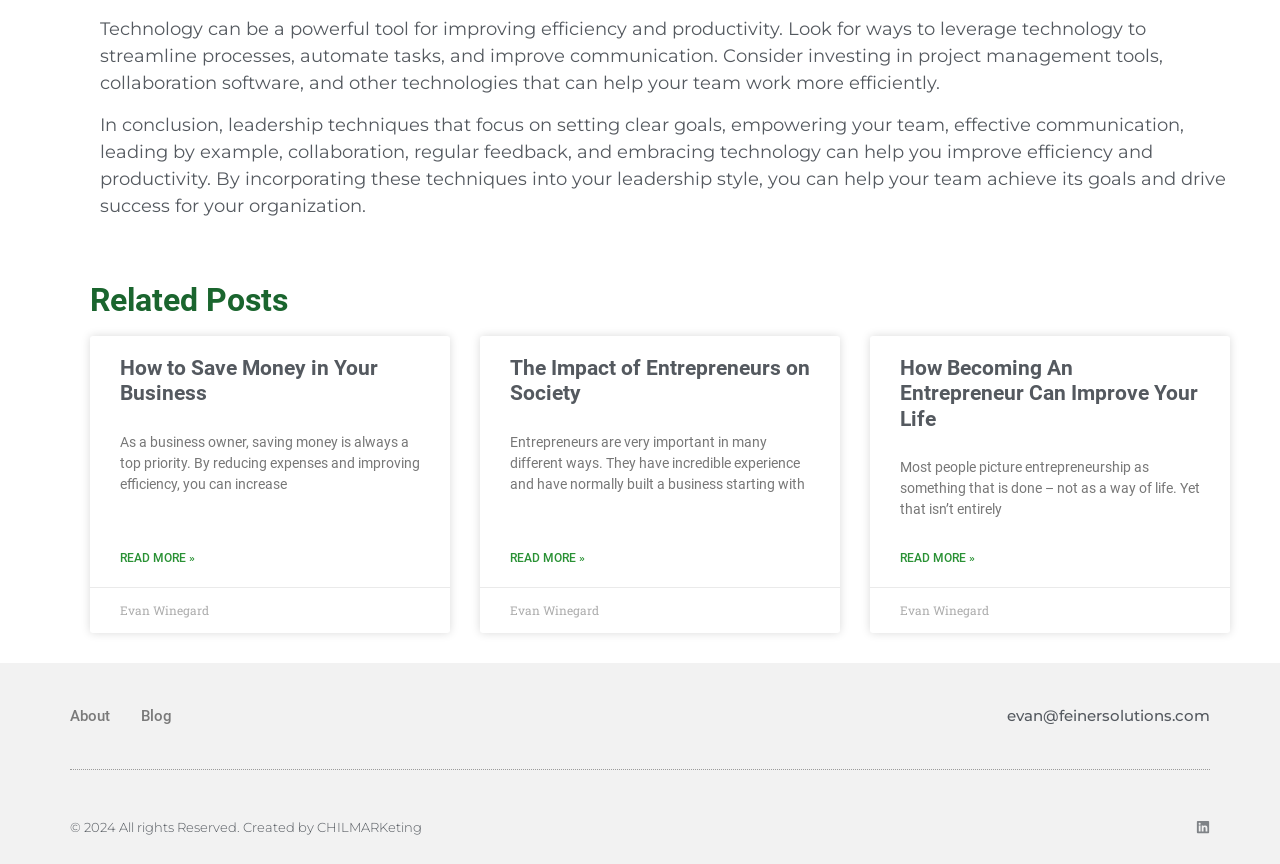Identify the bounding box coordinates for the UI element mentioned here: "Read More »". Provide the coordinates as four float values between 0 and 1, i.e., [left, top, right, bottom].

[0.703, 0.635, 0.762, 0.656]